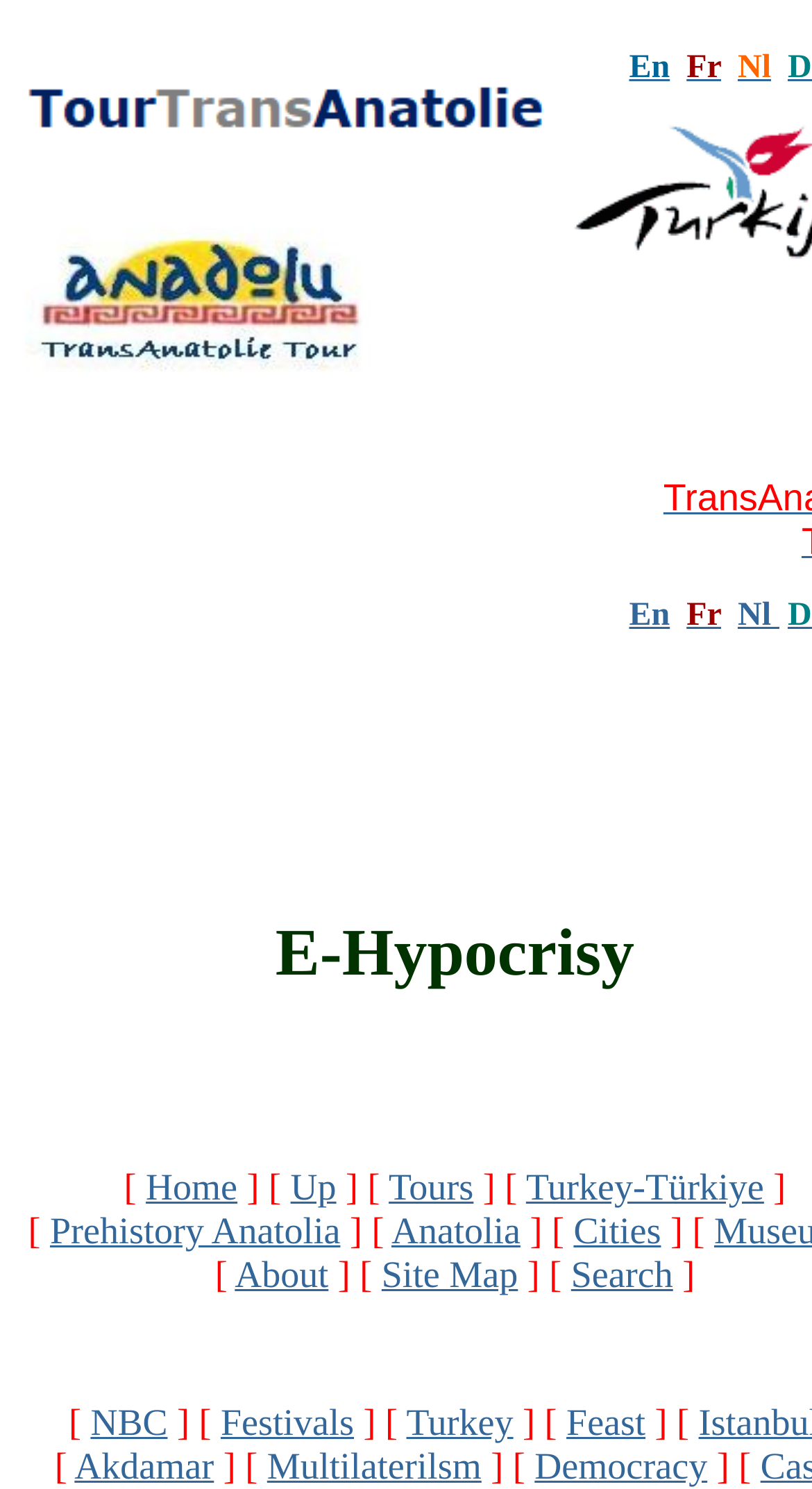Extract the text of the main heading from the webpage.

Anti-Islamic rhetoric sparks identity fears in Europe